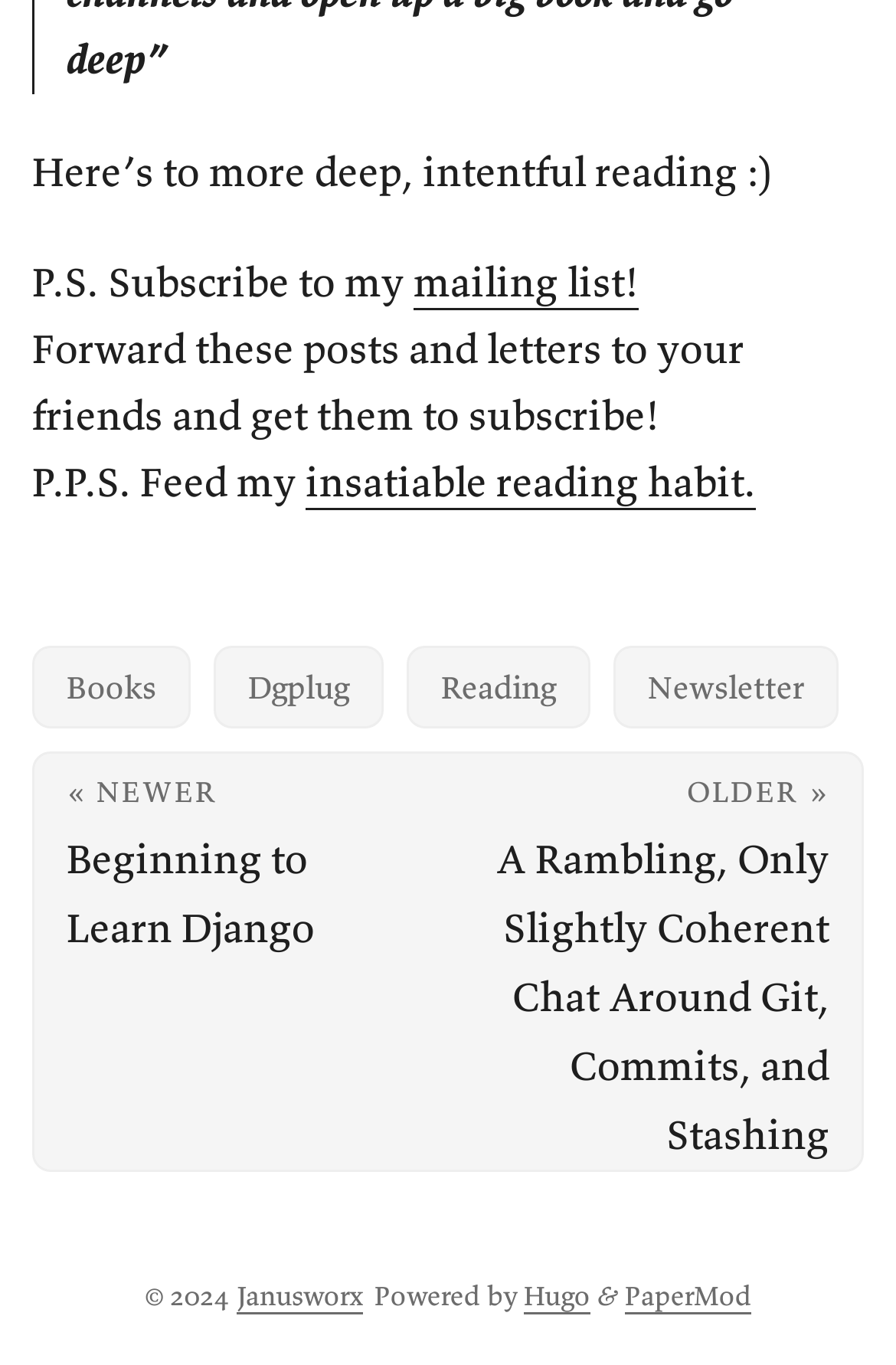Find the bounding box coordinates for the HTML element described in this sentence: "mailing list!". Provide the coordinates as four float numbers between 0 and 1, in the format [left, top, right, bottom].

[0.462, 0.188, 0.713, 0.226]